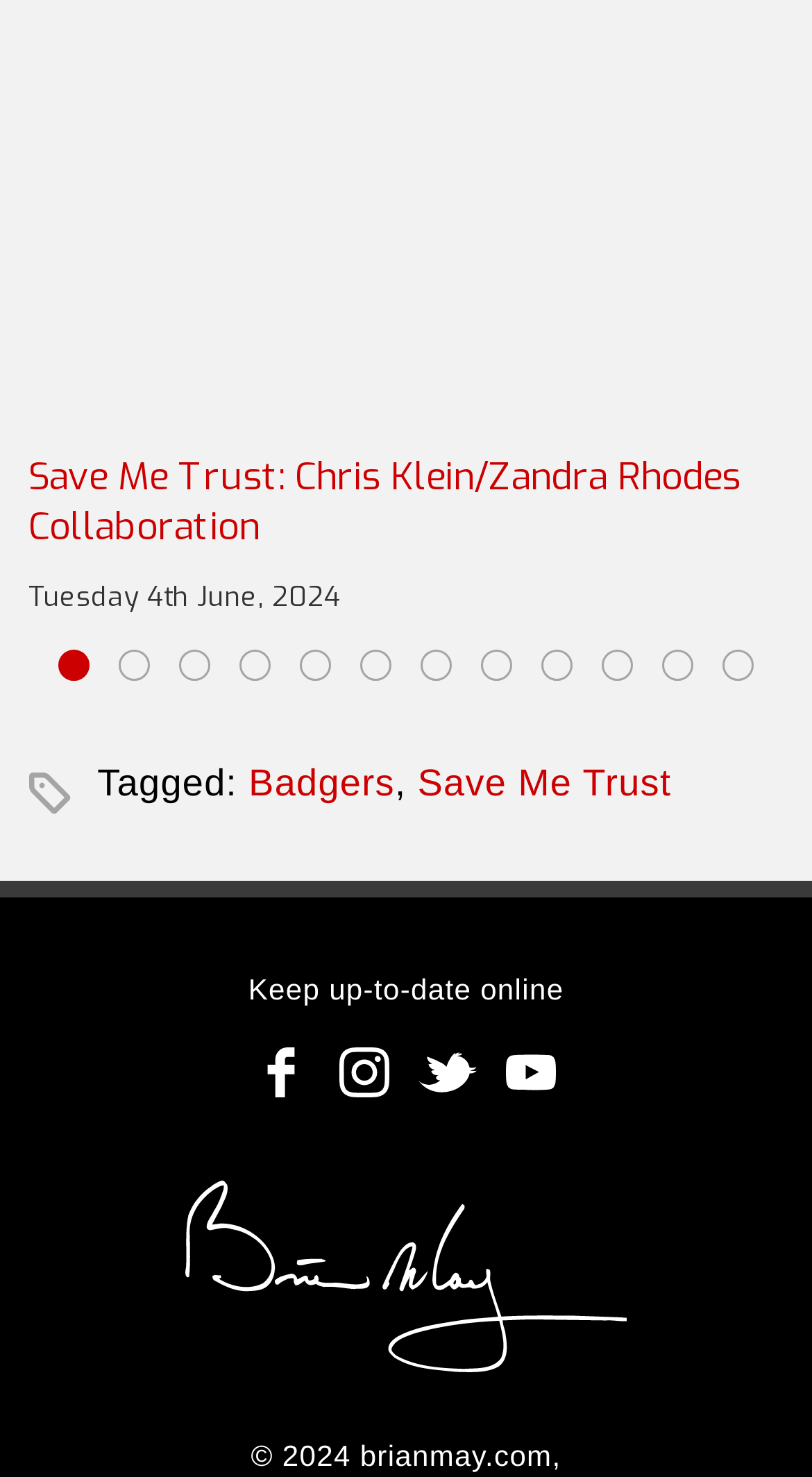Locate the bounding box coordinates of the element that needs to be clicked to carry out the instruction: "Go to brianmay.com". The coordinates should be given as four float numbers ranging from 0 to 1, i.e., [left, top, right, bottom].

[0.227, 0.8, 0.773, 0.938]